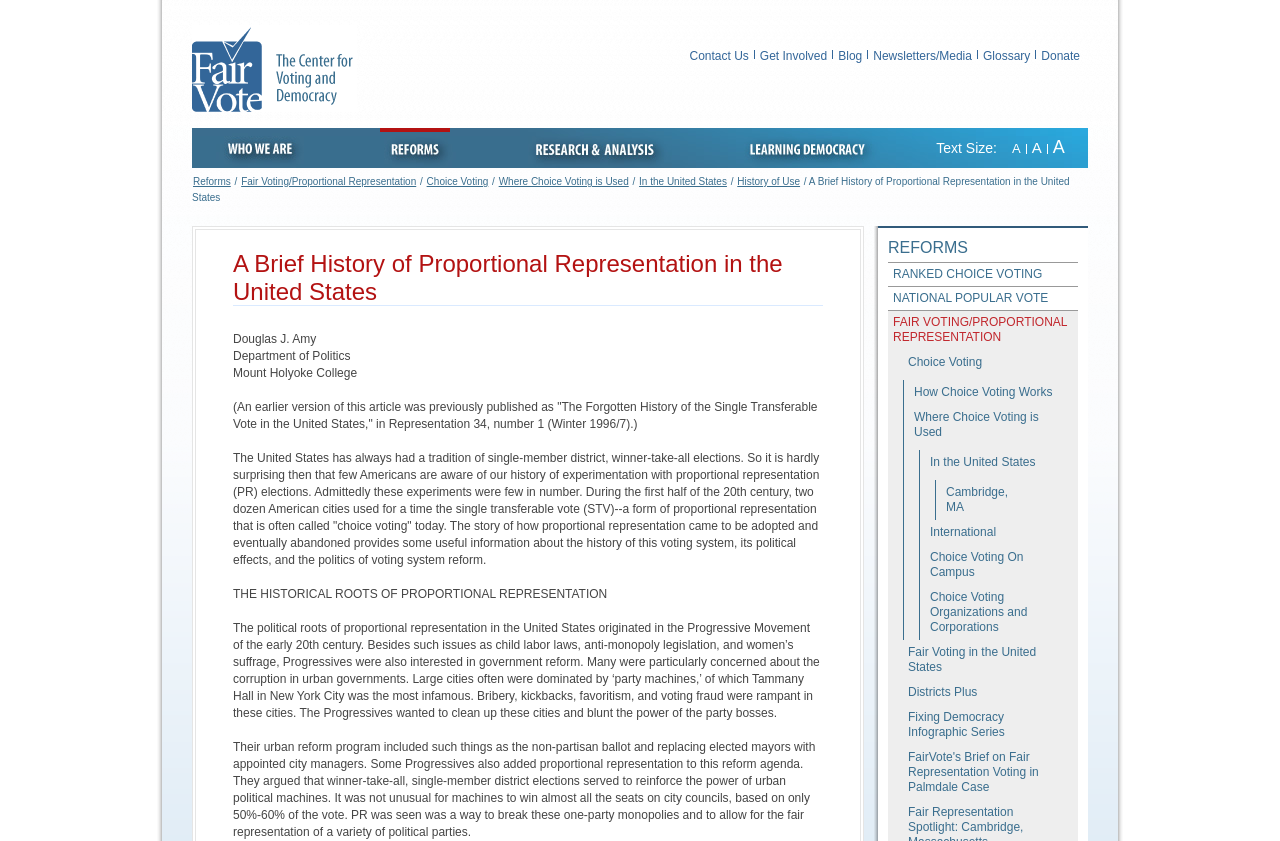Find the bounding box coordinates of the area that needs to be clicked in order to achieve the following instruction: "Click on Who We Are". The coordinates should be specified as four float numbers between 0 and 1, i.e., [left, top, right, bottom].

[0.169, 0.152, 0.238, 0.2]